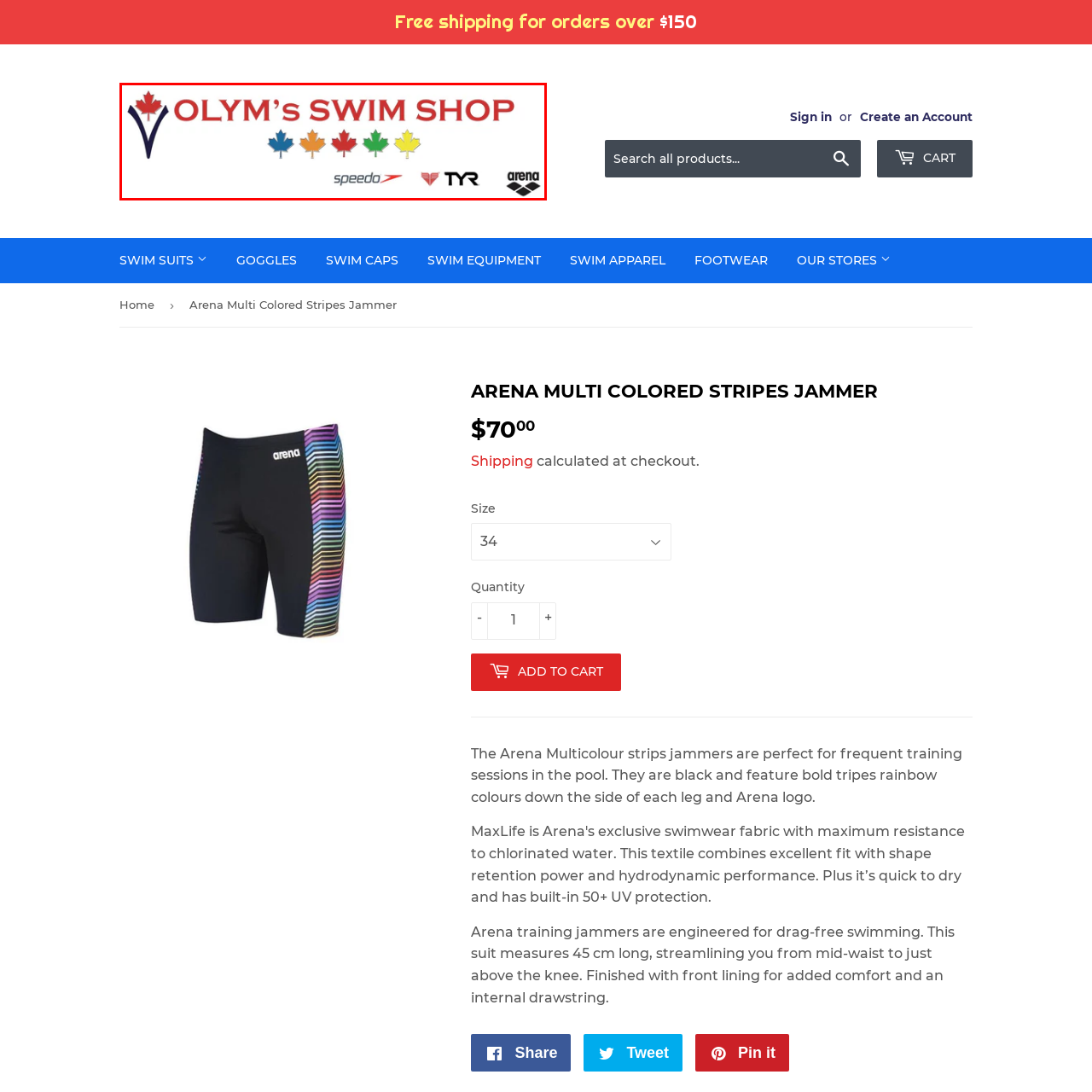Describe fully the image that is contained within the red bounding box.

The image showcases the vibrant logo of Olym's Swim Shop, a swimwear retail store. It features the store's name prominently in bold red letters, with a stylized "V" at the beginning, symbolizing water or movement. Below the name, five colorful maple leaves in blue, orange, green, red, and yellow create a lively design, reflecting a celebration of Canadian heritage. Accompanying the logo are brand logos from Speedo, TYR, and Arena, indicating a diverse selection of swimwear and accessories available at the shop. This branding effectively communicates the store's commitment to quality and variety in swim products.